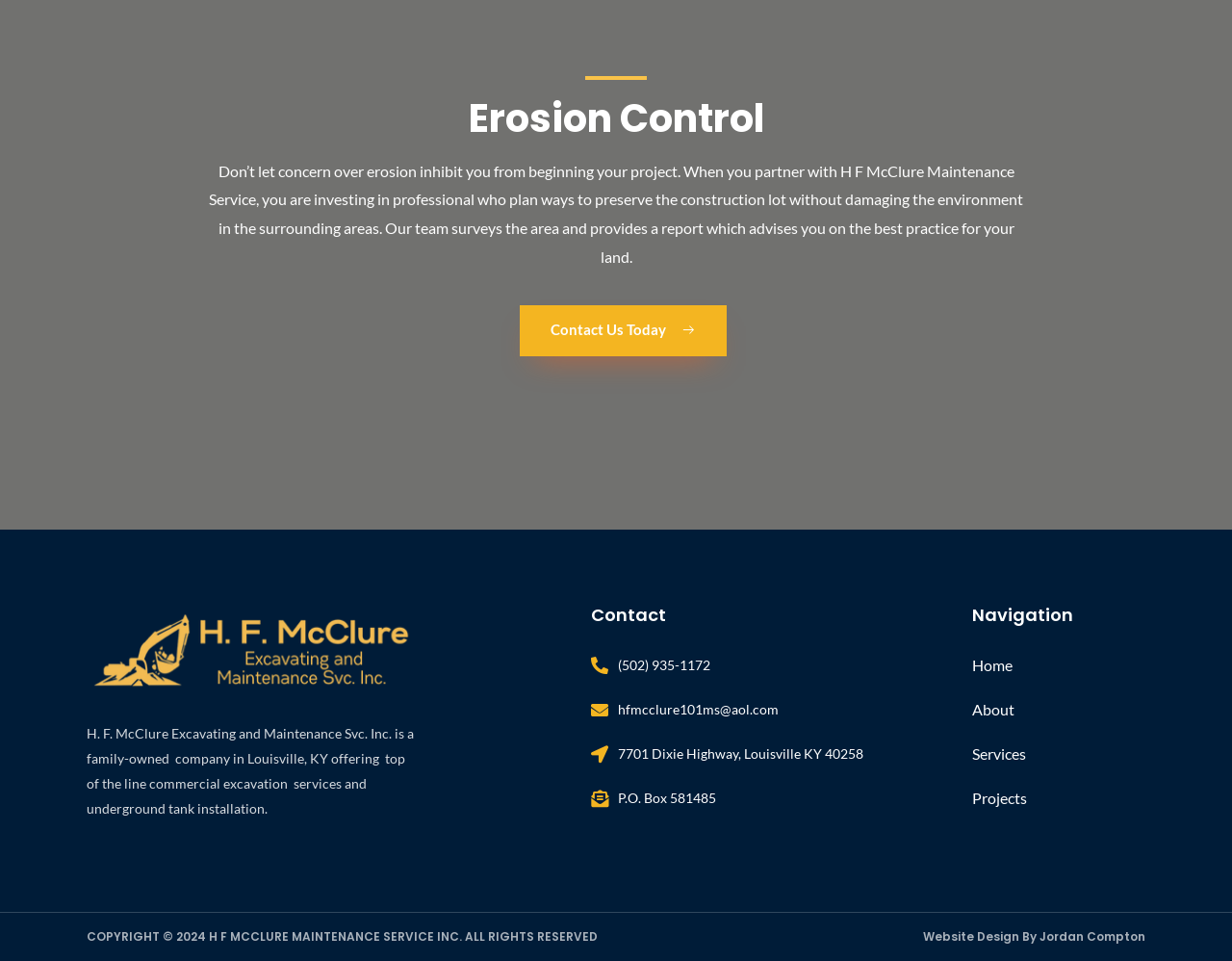Who designed the website?
Provide a thorough and detailed answer to the question.

The website designer can be found in the heading element with the text 'Website Design By Jordan Compton' which is located at the bottom of the webpage, indicating that Jordan Compton is the designer of the website.